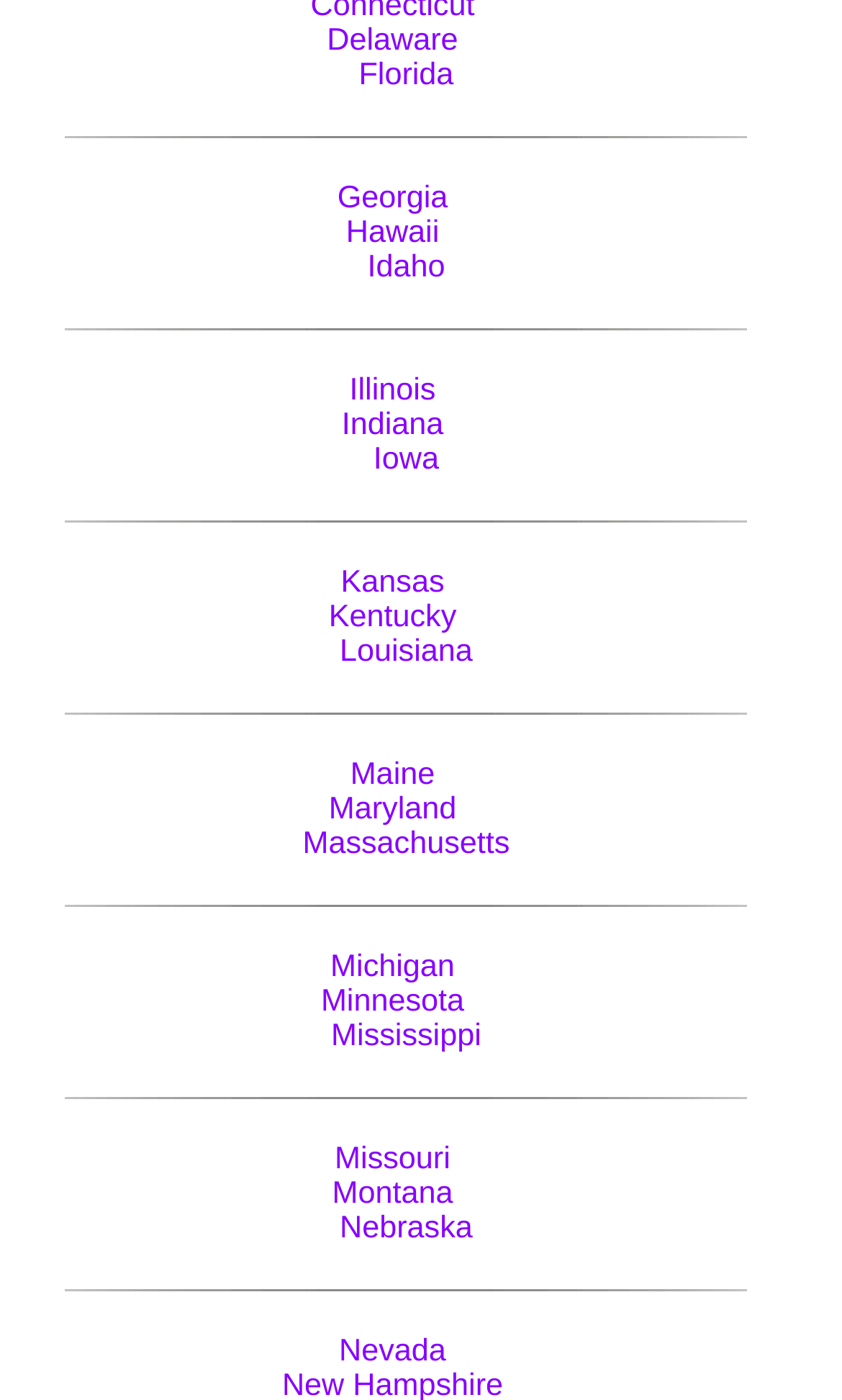Determine the bounding box for the described HTML element: "Hawaii". Ensure the coordinates are four float numbers between 0 and 1 in the format [left, top, right, bottom].

[0.411, 0.154, 0.522, 0.179]